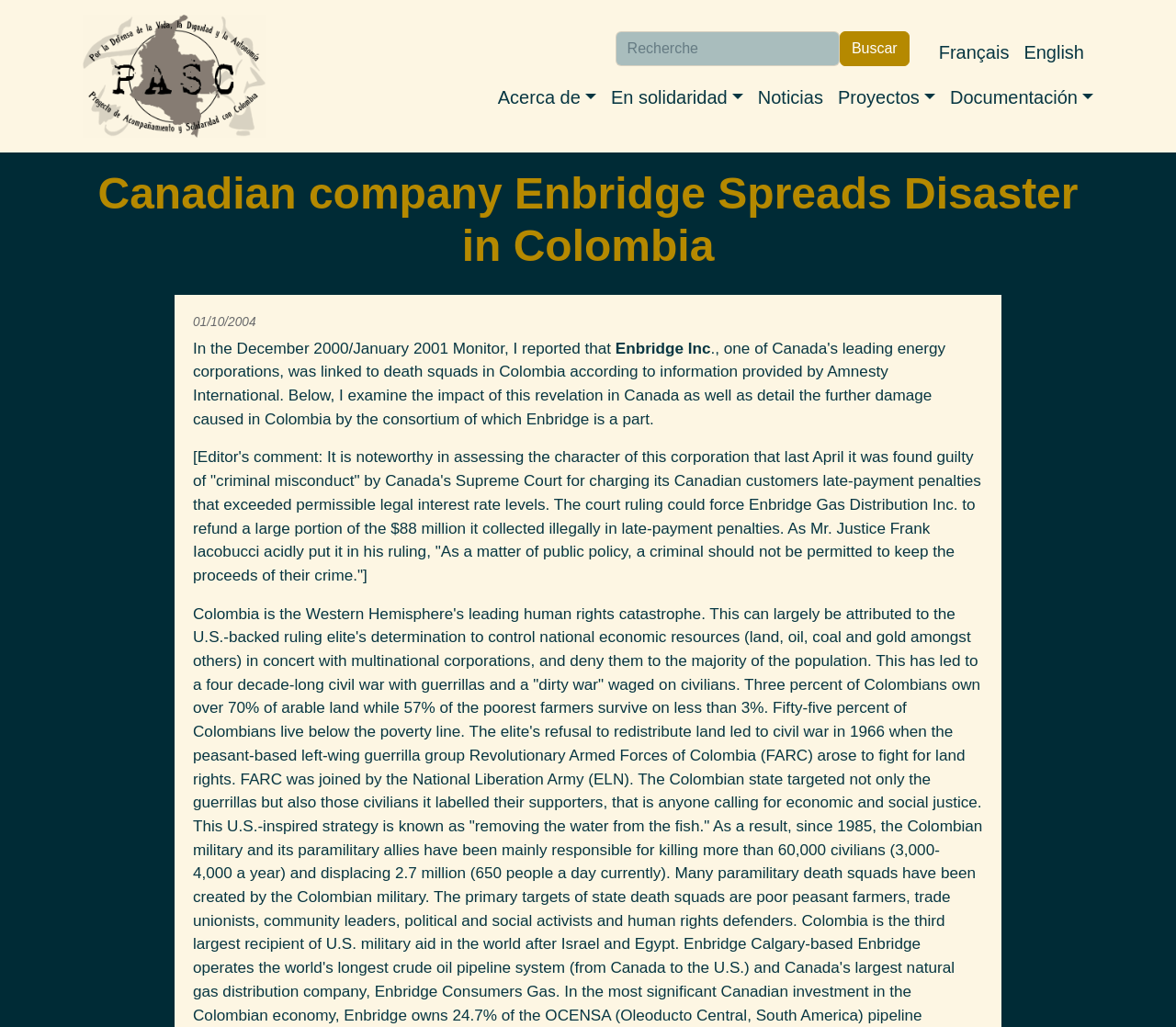What is the main heading displayed on the webpage? Please provide the text.

Canadian company Enbridge Spreads Disaster in Colombia